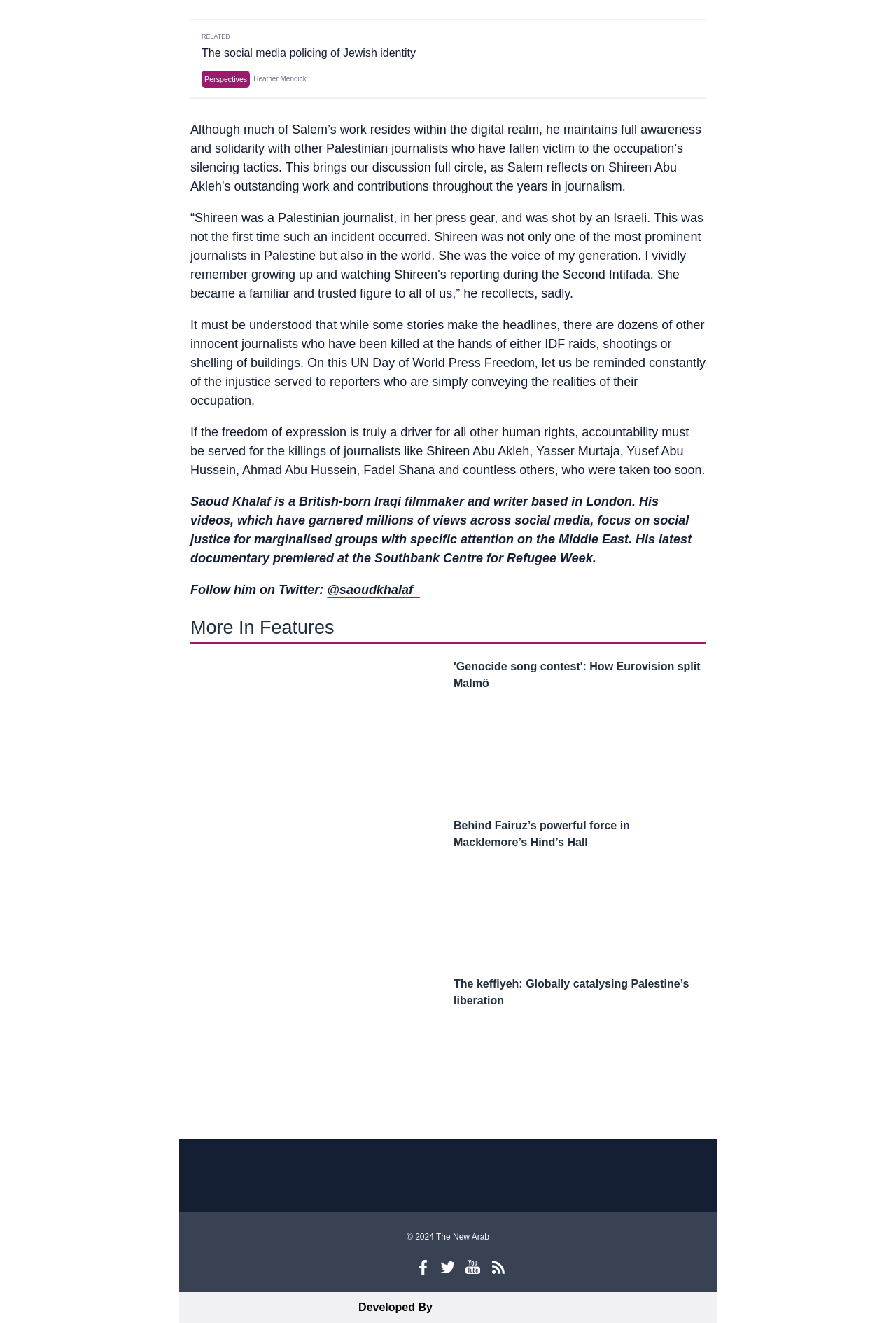Please identify the bounding box coordinates of the area I need to click to accomplish the following instruction: "Read more about the genocide song contest at Eurovision".

[0.506, 0.499, 0.782, 0.521]